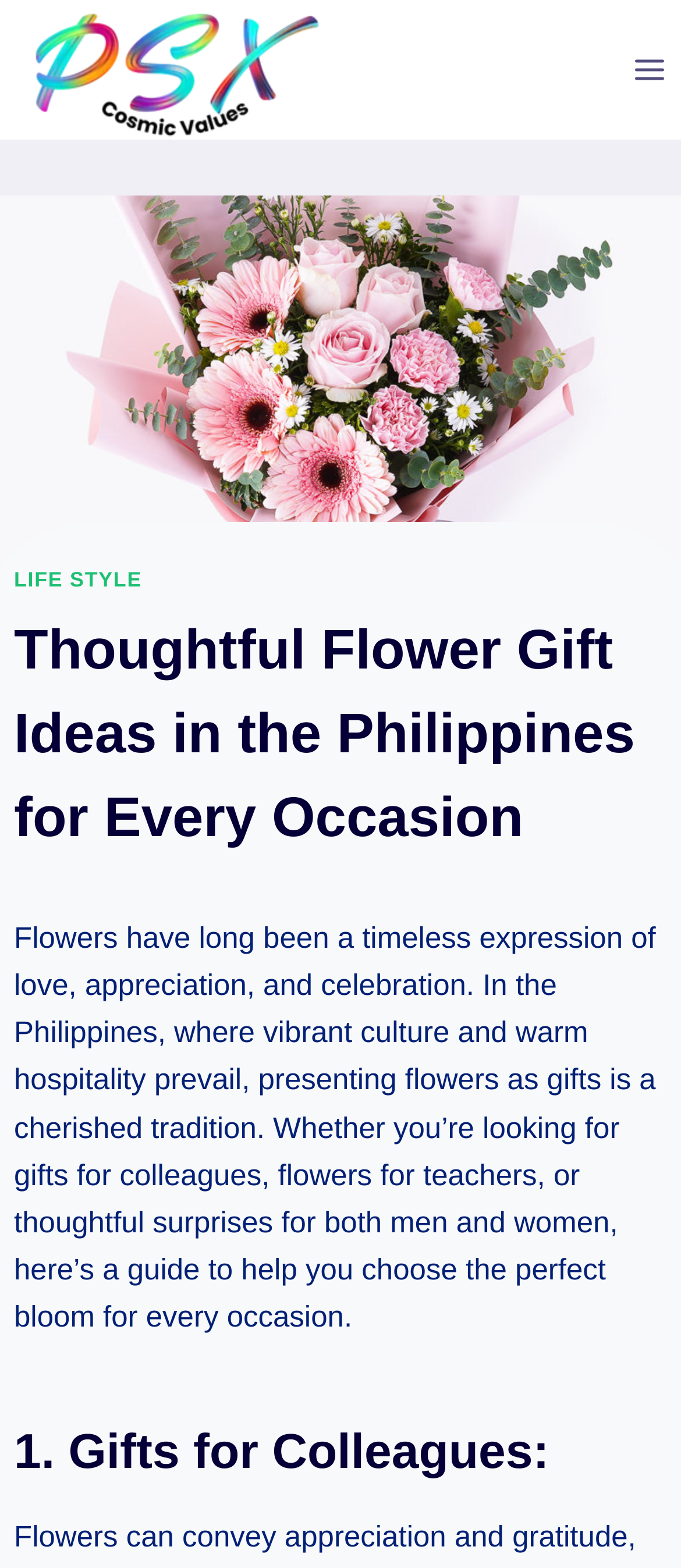Answer the following query concisely with a single word or phrase:
What is the main topic of this webpage?

Flower gift ideas